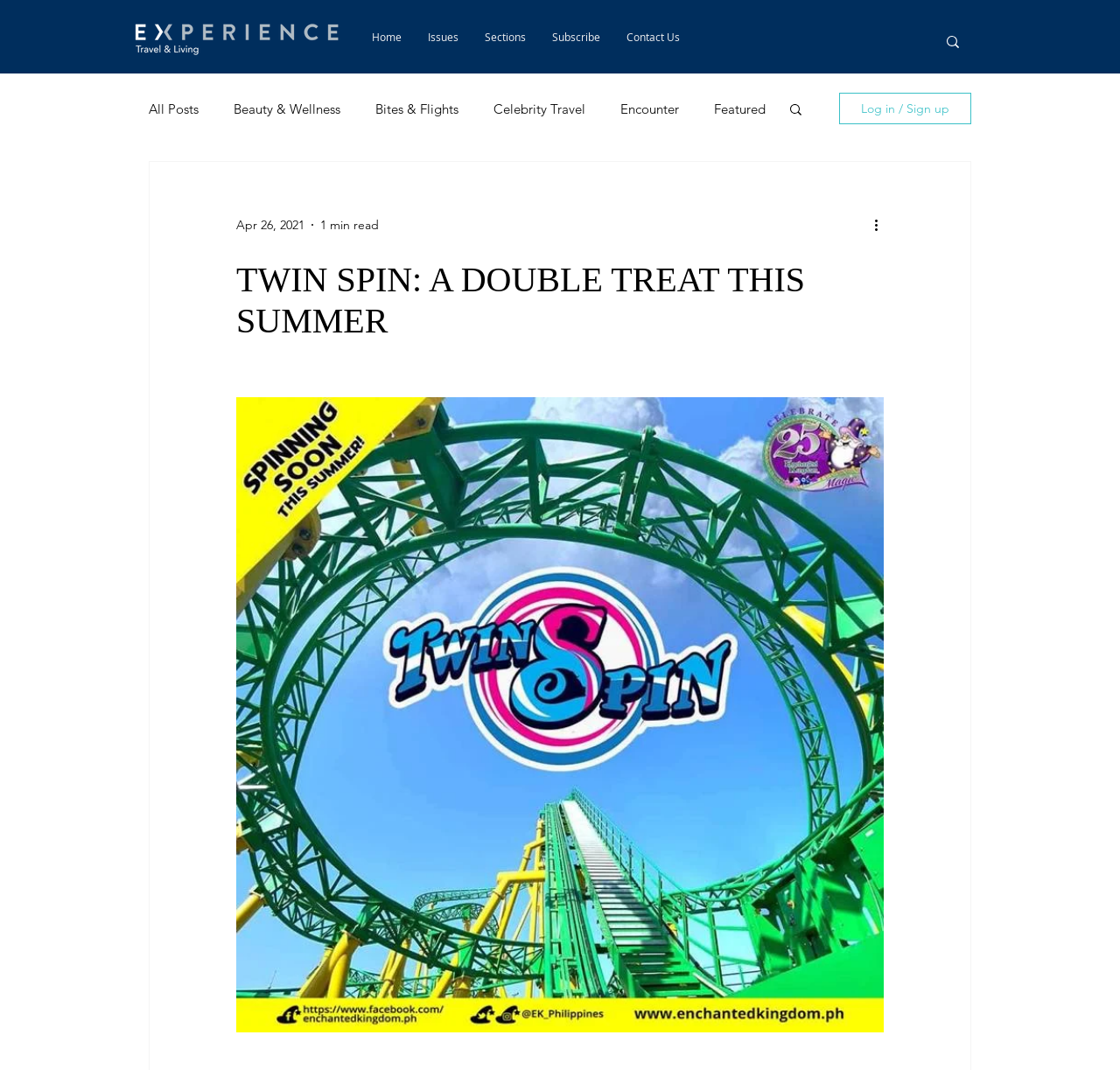What is the function of the search bar?
Give a single word or phrase answer based on the content of the image.

Search